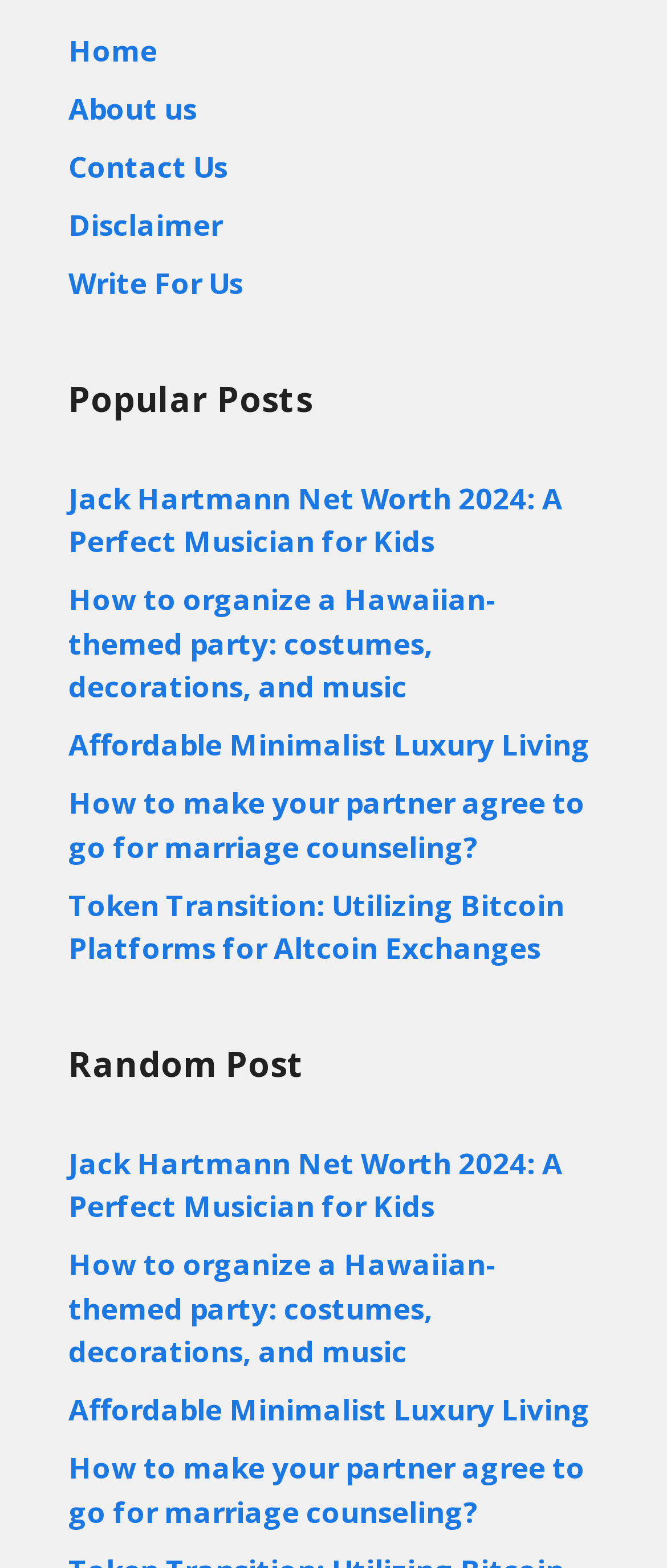How many links are in the Popular Posts section?
Please provide a detailed answer to the question.

I counted the number of links under the 'Popular Posts' heading, which are 'Jack Hartmann Net Worth 2024...', 'How to organize a Hawaiian-themed party...', 'Affordable Minimalist Luxury Living', 'How to make your partner agree to go for marriage counseling?', and 'Token Transition: Utilizing Bitcoin Platforms for Altcoin Exchanges'.